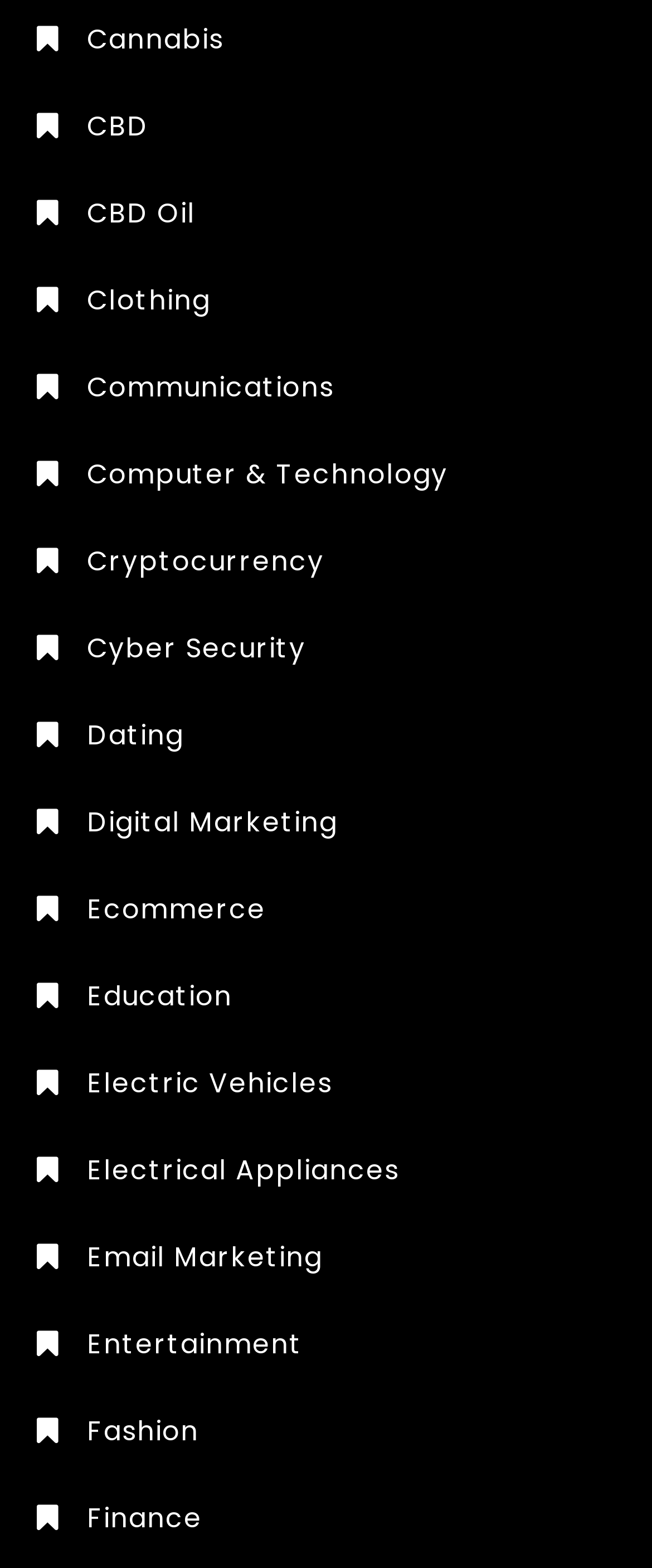Please specify the bounding box coordinates of the area that should be clicked to accomplish the following instruction: "Learn about Cyber Security". The coordinates should consist of four float numbers between 0 and 1, i.e., [left, top, right, bottom].

[0.056, 0.401, 0.469, 0.426]